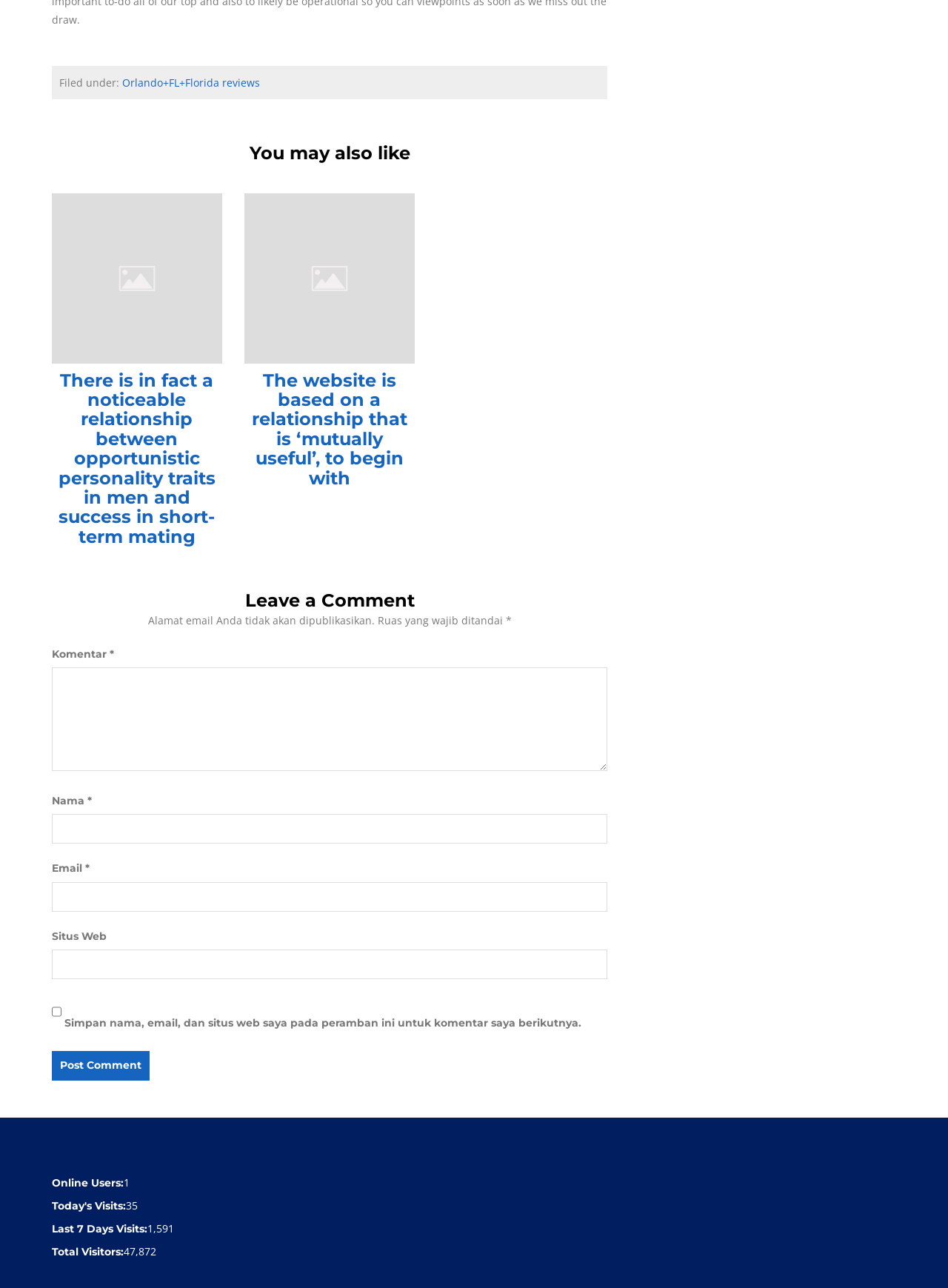Determine the bounding box coordinates of the clickable element necessary to fulfill the instruction: "Leave a comment in the 'Komentar' field". Provide the coordinates as four float numbers within the 0 to 1 range, i.e., [left, top, right, bottom].

[0.055, 0.518, 0.641, 0.599]